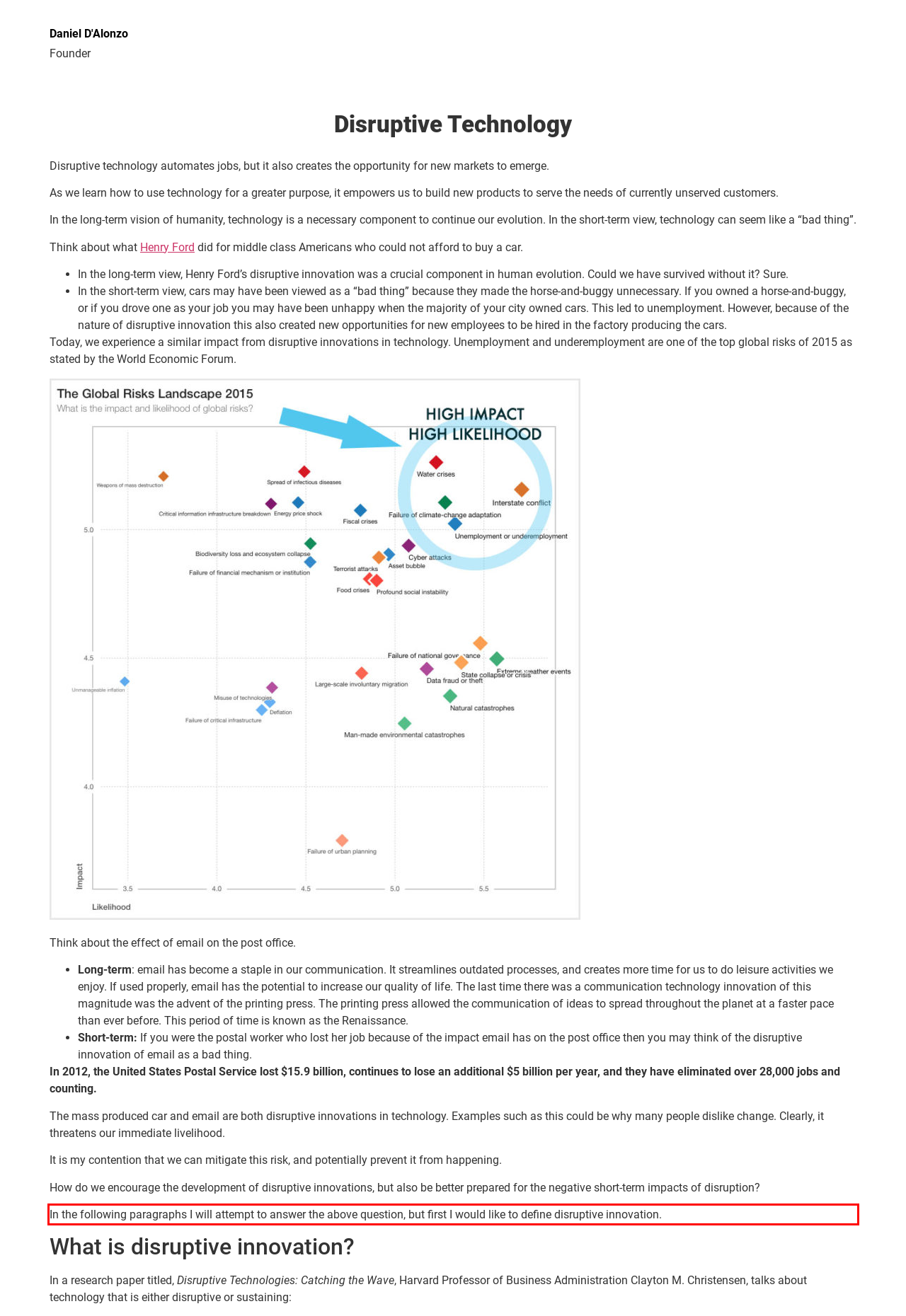With the provided screenshot of a webpage, locate the red bounding box and perform OCR to extract the text content inside it.

In the following paragraphs I will attempt to answer the above question, but first I would like to define disruptive innovation.